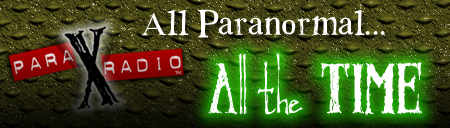Describe the image thoroughly.

This image serves as a promotional banner for Para-X Radio, which specializes in paranormal-themed programming. The design features a striking green and black color scheme, with the words "All Paranormal..." prominently displayed in bold white and black fonts. The Para-X Radio logo is shown in red, categorized as a dynamic element within the layout, capturing the essence of the show's focus on all things paranormal. The tagline "All the TIME" is accentuated in an eye-catching green neon-style font, reinforcing the message of constant paranormal content available on the radio station. This banner invites listeners to engage with the unique programming offered by Para-X Radio, emphasizing their dedication to paranormal topics and entertainment.